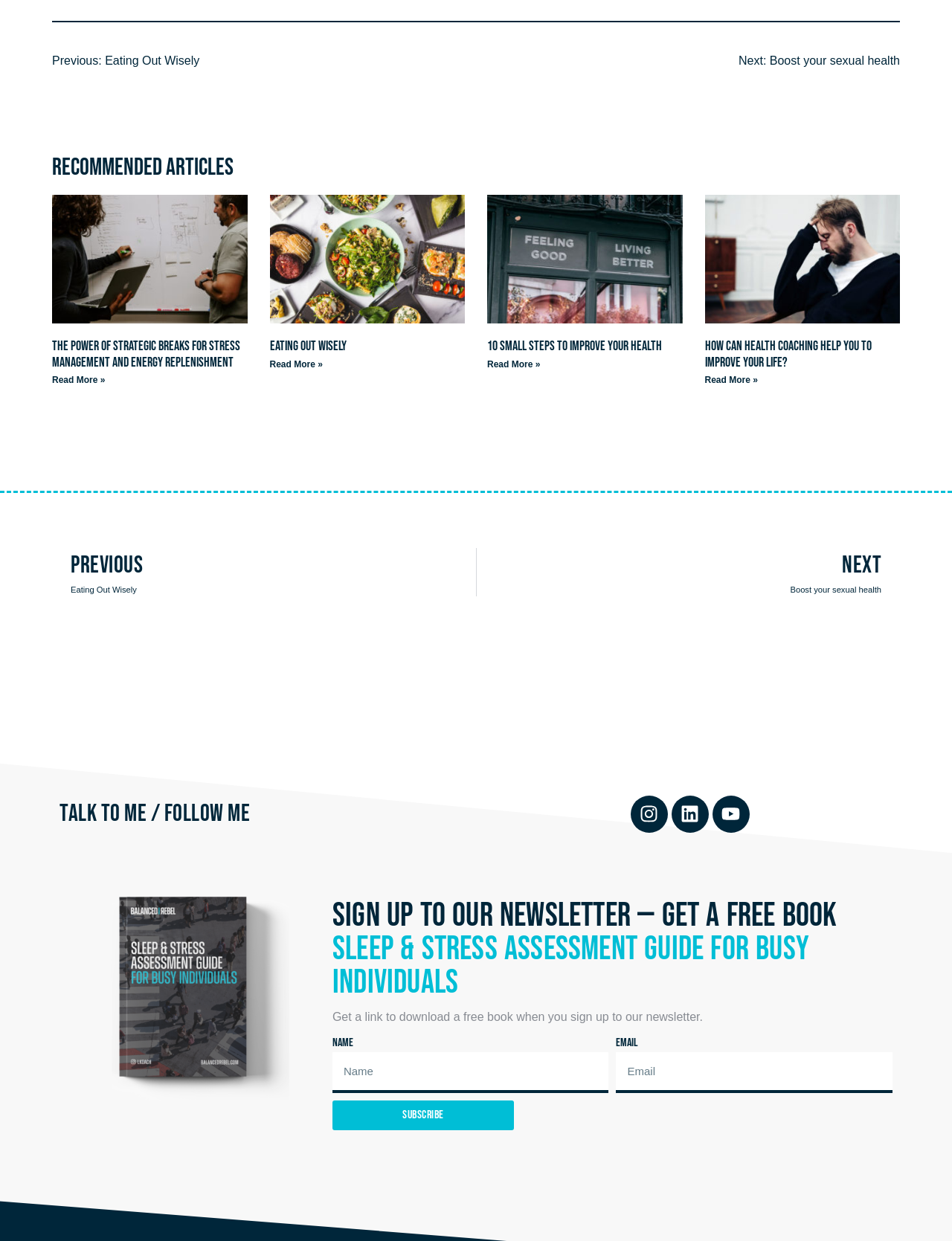Answer the following inquiry with a single word or phrase:
What social media platforms are linked on this page?

Instagram, Linkedin, Youtube